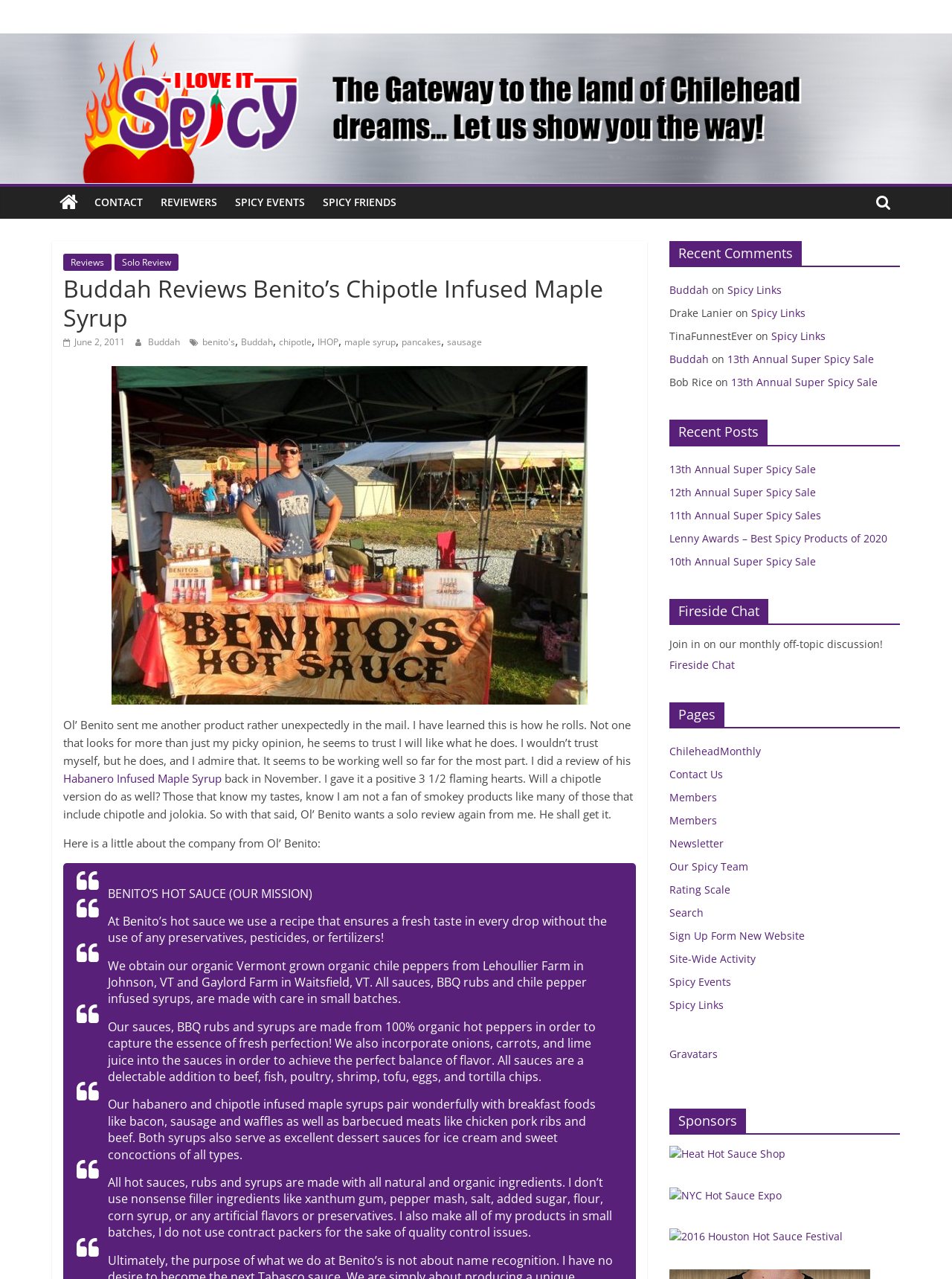Answer the question in one word or a short phrase:
What is the name of the reviewer?

Buddah